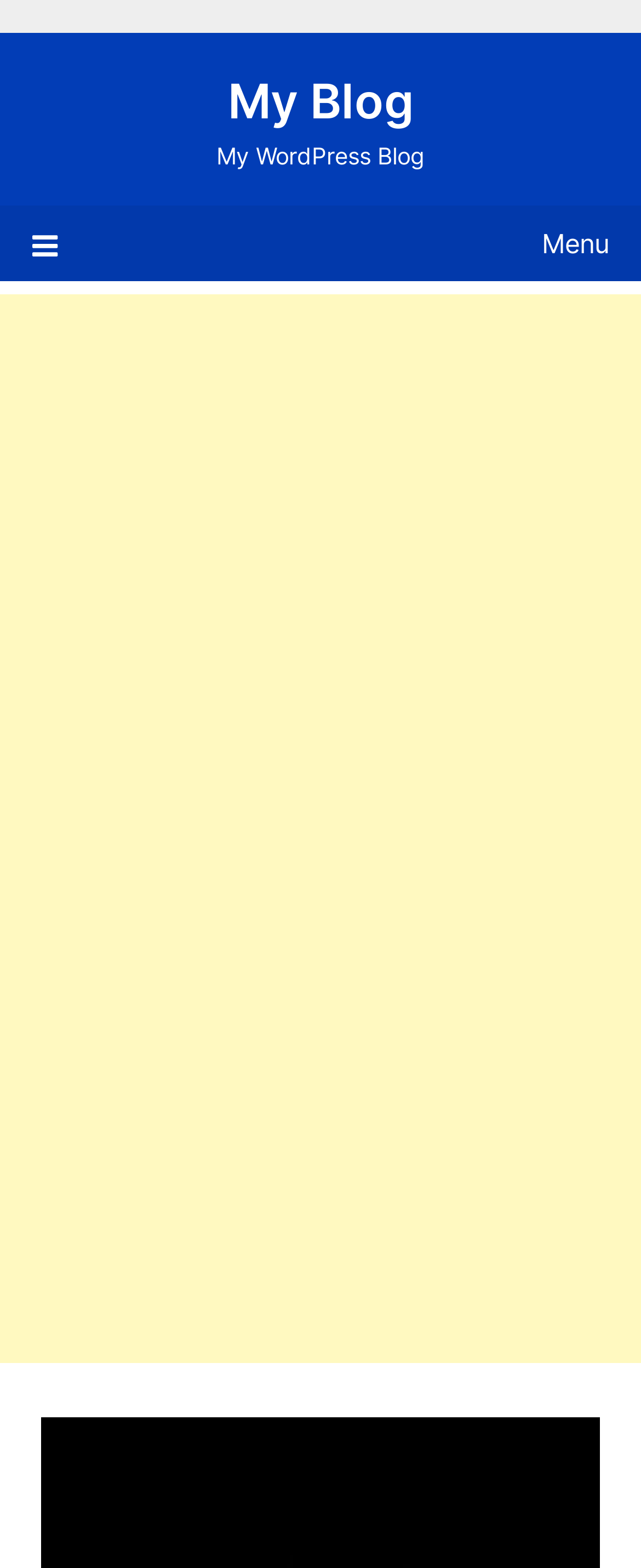How many menu items are there?
Give a one-word or short-phrase answer derived from the screenshot.

Unknown